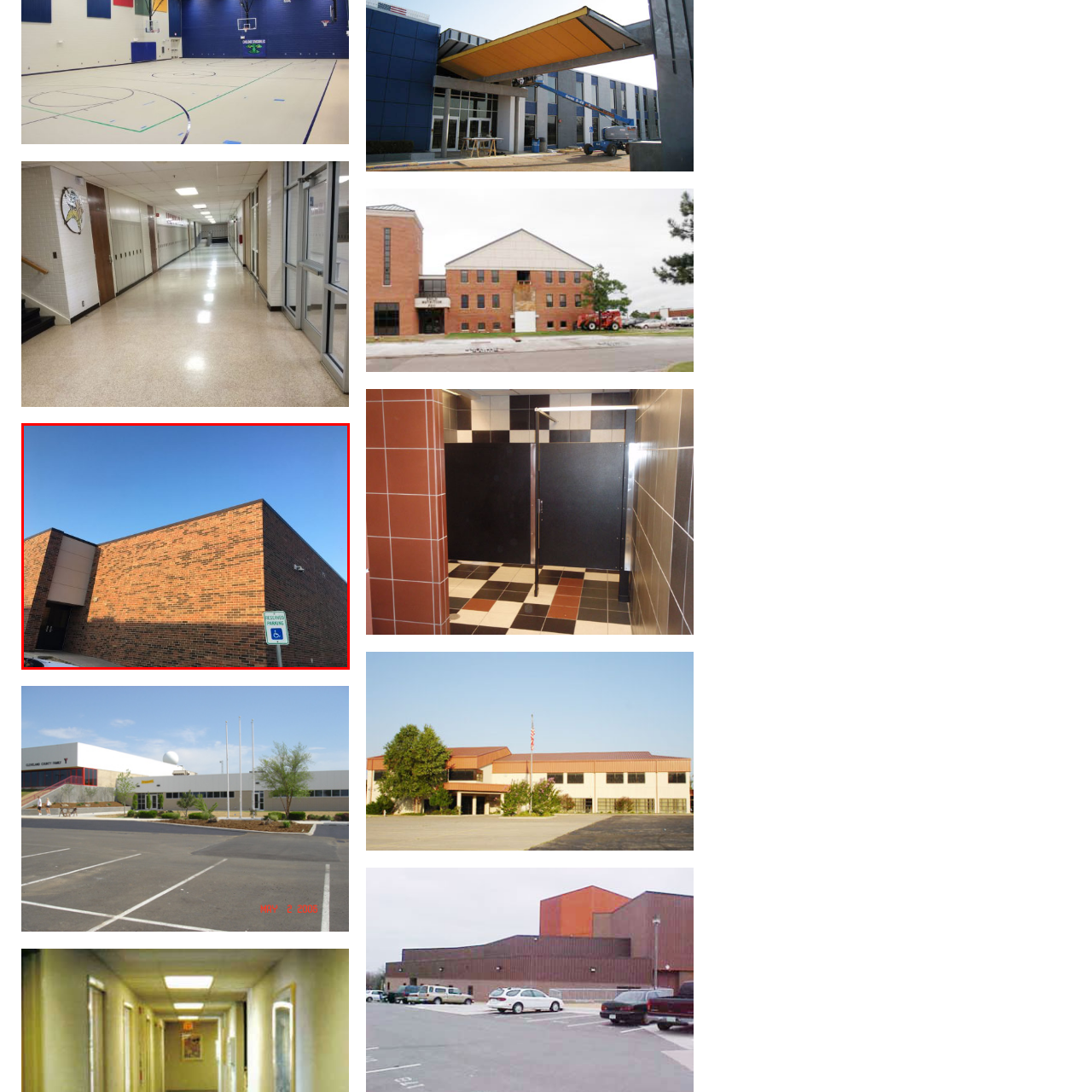What is the purpose of the sign in the foreground?  
Concentrate on the image marked with the red box and respond with a detailed answer that is fully based on the content of the image.

The sign labeled 'RESERVED PARKING' in the foreground indicates a designated parking spot, accessible for individuals with disabilities, which implies that the sign is for reserved parking.